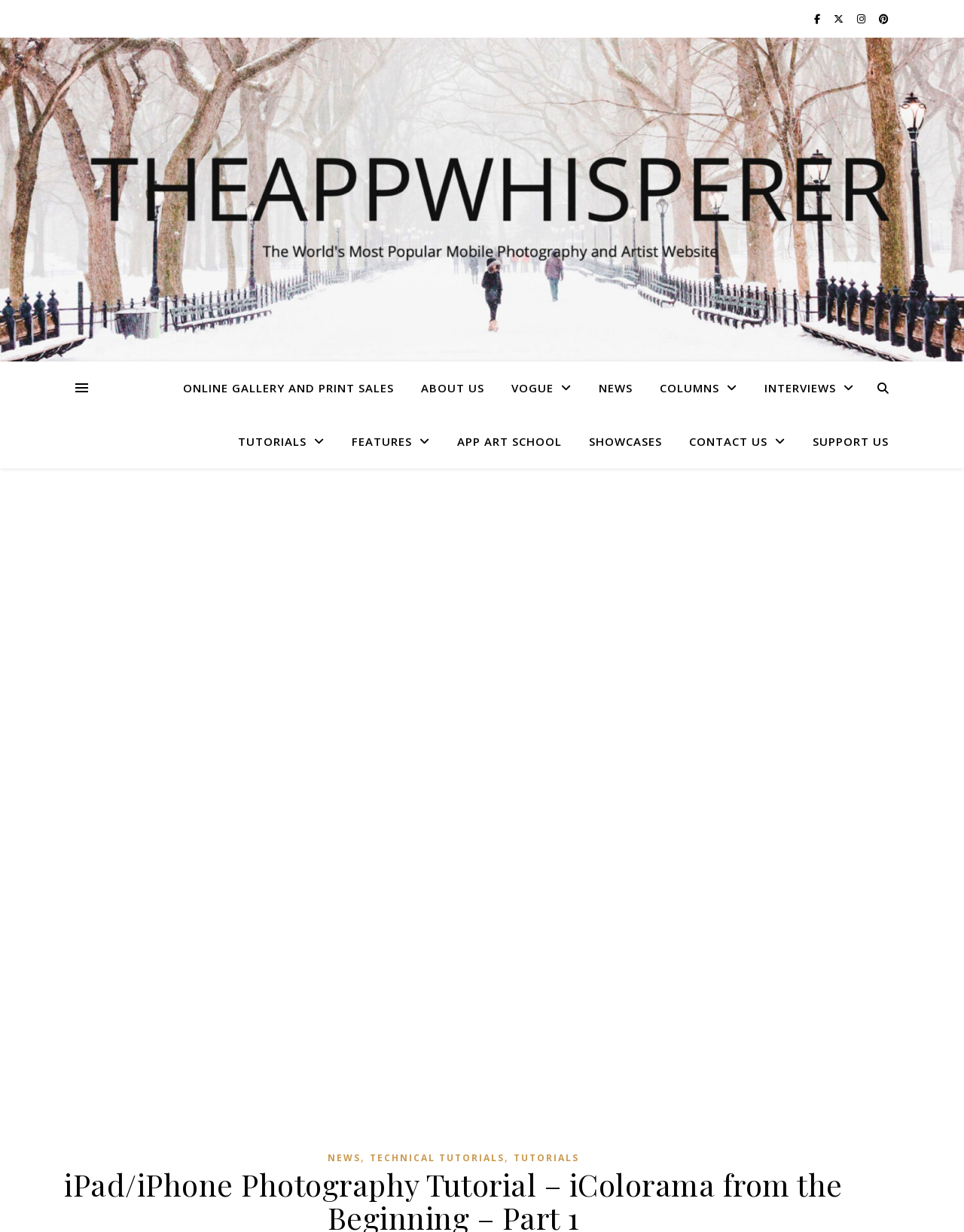Identify the bounding box coordinates for the UI element described as follows: Support Us. Use the format (top-left x, top-left y, bottom-right x, bottom-right y) and ensure all values are floating point numbers between 0 and 1.

[0.83, 0.337, 0.922, 0.38]